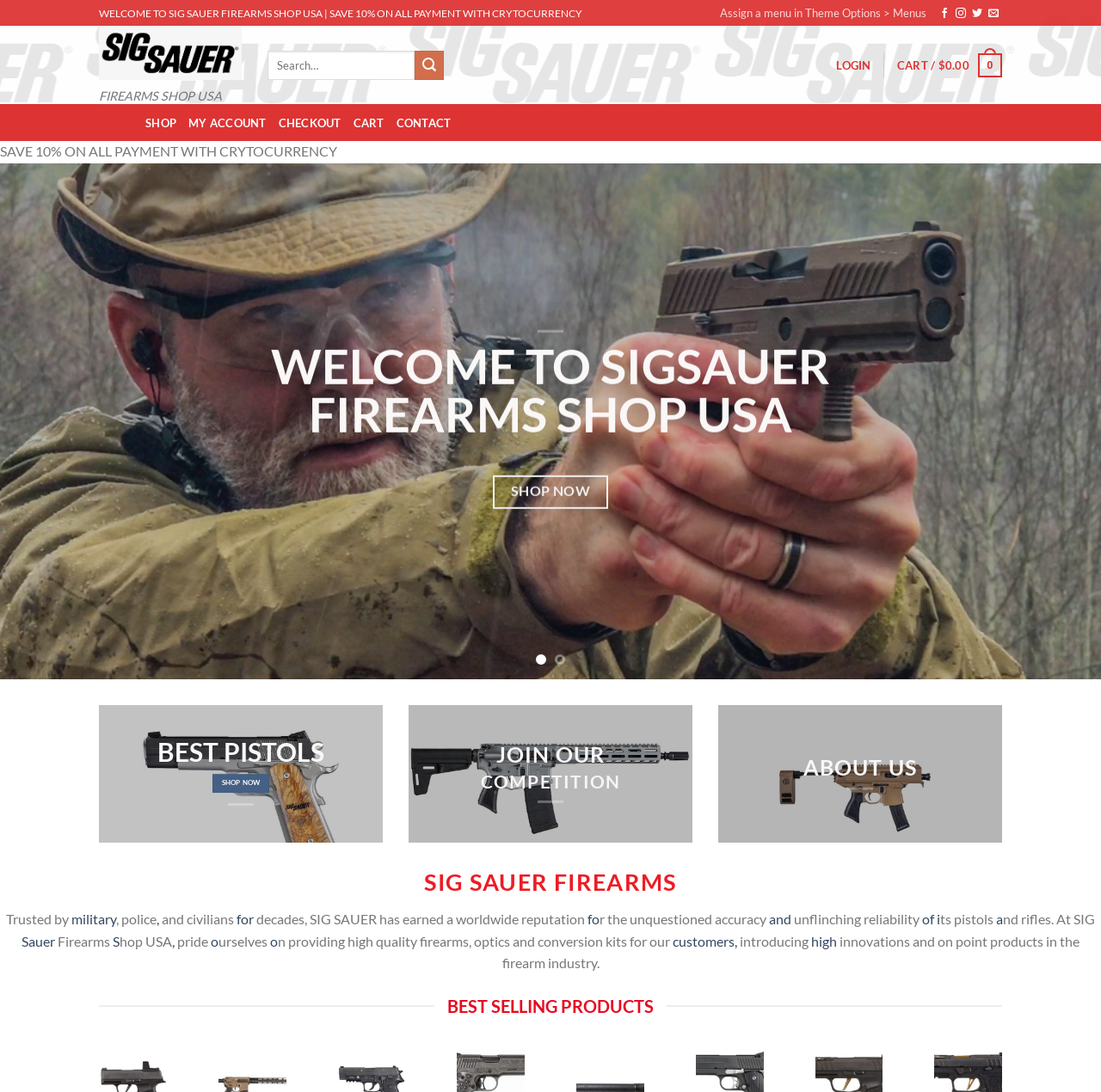Please determine the bounding box coordinates for the element that should be clicked to follow these instructions: "View shopping cart".

[0.815, 0.038, 0.91, 0.082]